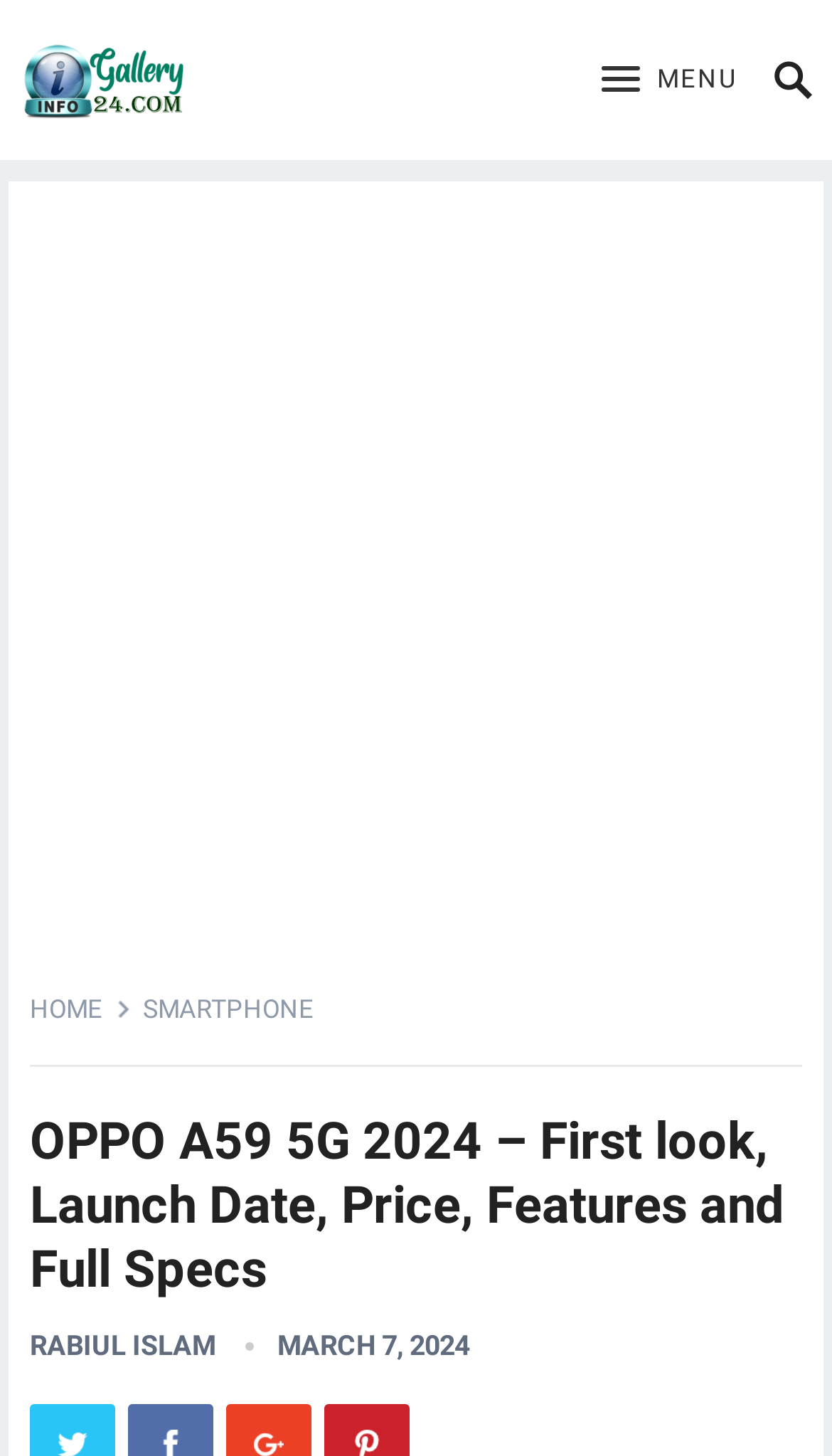Look at the image and answer the question in detail:
How many navigation menu items are there?

I found the number of navigation menu items by looking at the link elements located in the menu, which are 'HOME' and 'SMARTPHONE', so there are 2 items.